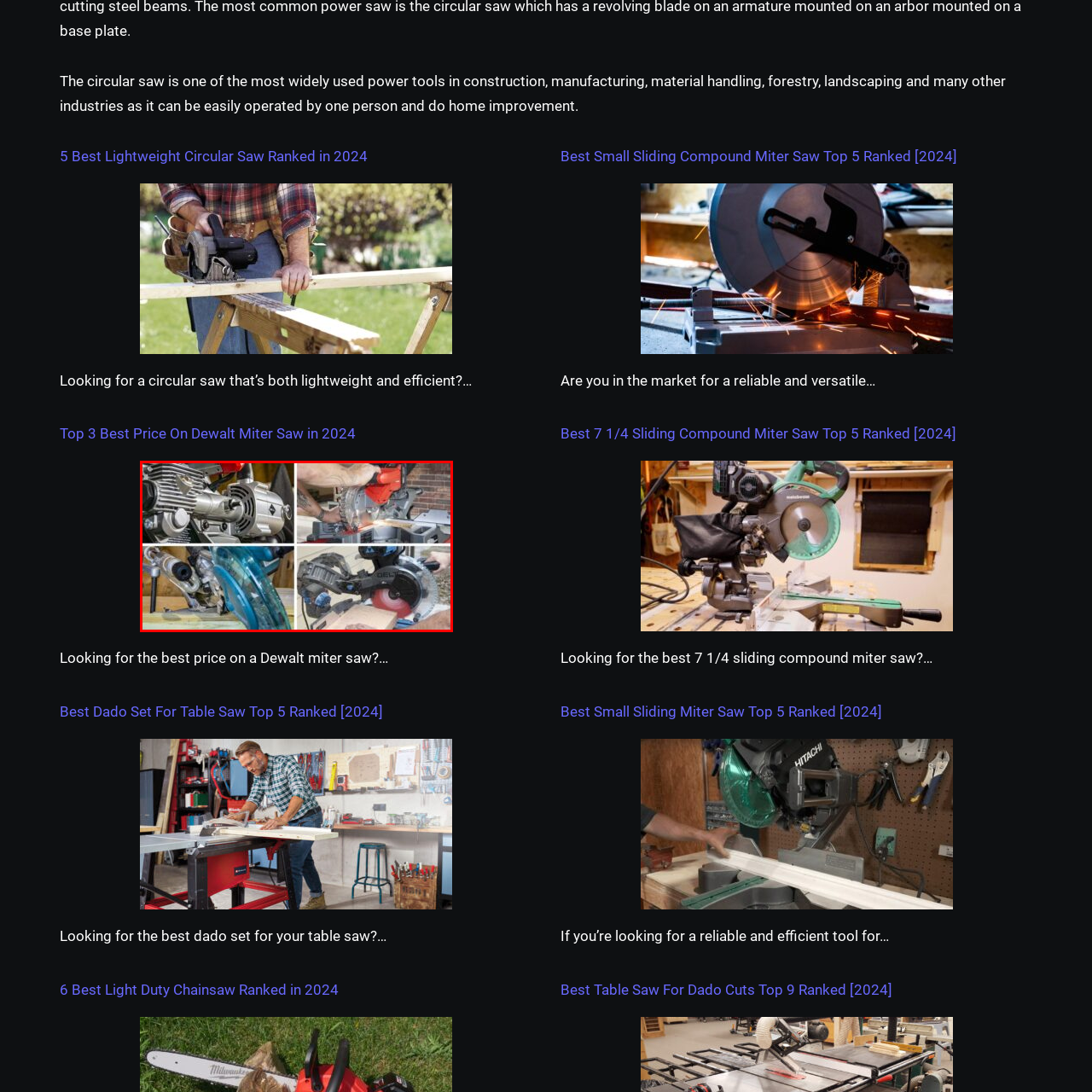Describe fully the image that is contained within the red bounding box.

The image showcases various types of power saws essential for construction and woodworking tasks. The top left features a close-up of a high-performance circular saw motor, highlighting its robust design ideal for heavy-duty applications. The top right displays a user operating a miter saw, emphasizing precision in cutting angled edges for intricate woodworking projects. Meanwhile, the bottom left captures the blade of a circular saw focused on cutting through wood, illustrating its effectiveness for quick and efficient slicing. The bottom right shows another variant of a miter saw in action, demonstrating its versatility in creating clean cuts on larger workpieces. This diverse collection of saws underscores their critical roles in DIY projects and professional construction, as they combine efficiency and user-friendliness for various applications.